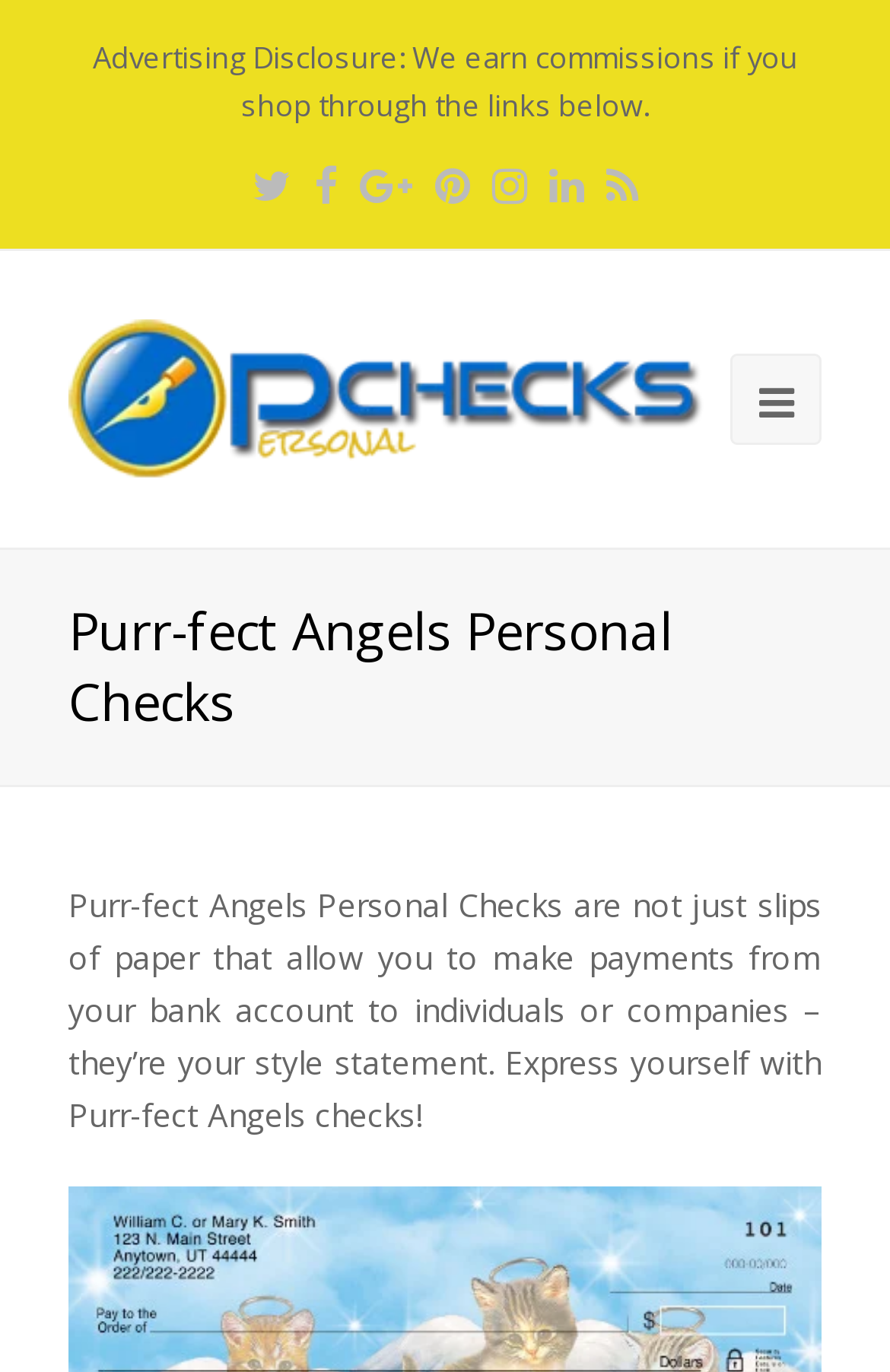What is the name of the website?
Based on the image, provide your answer in one word or phrase.

PChecks.com